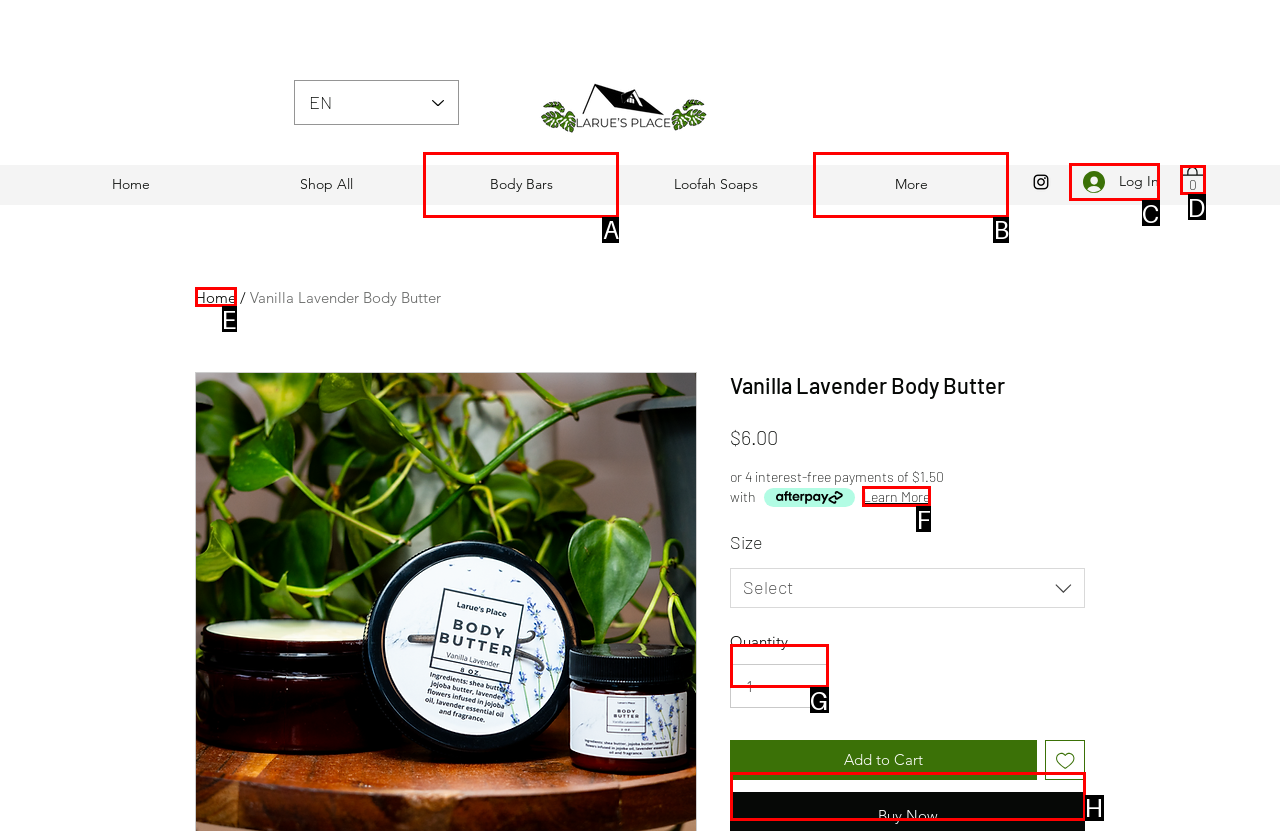Choose the HTML element that should be clicked to accomplish the task: Learn more about Vanilla Lavender Body Butter. Answer with the letter of the chosen option.

F